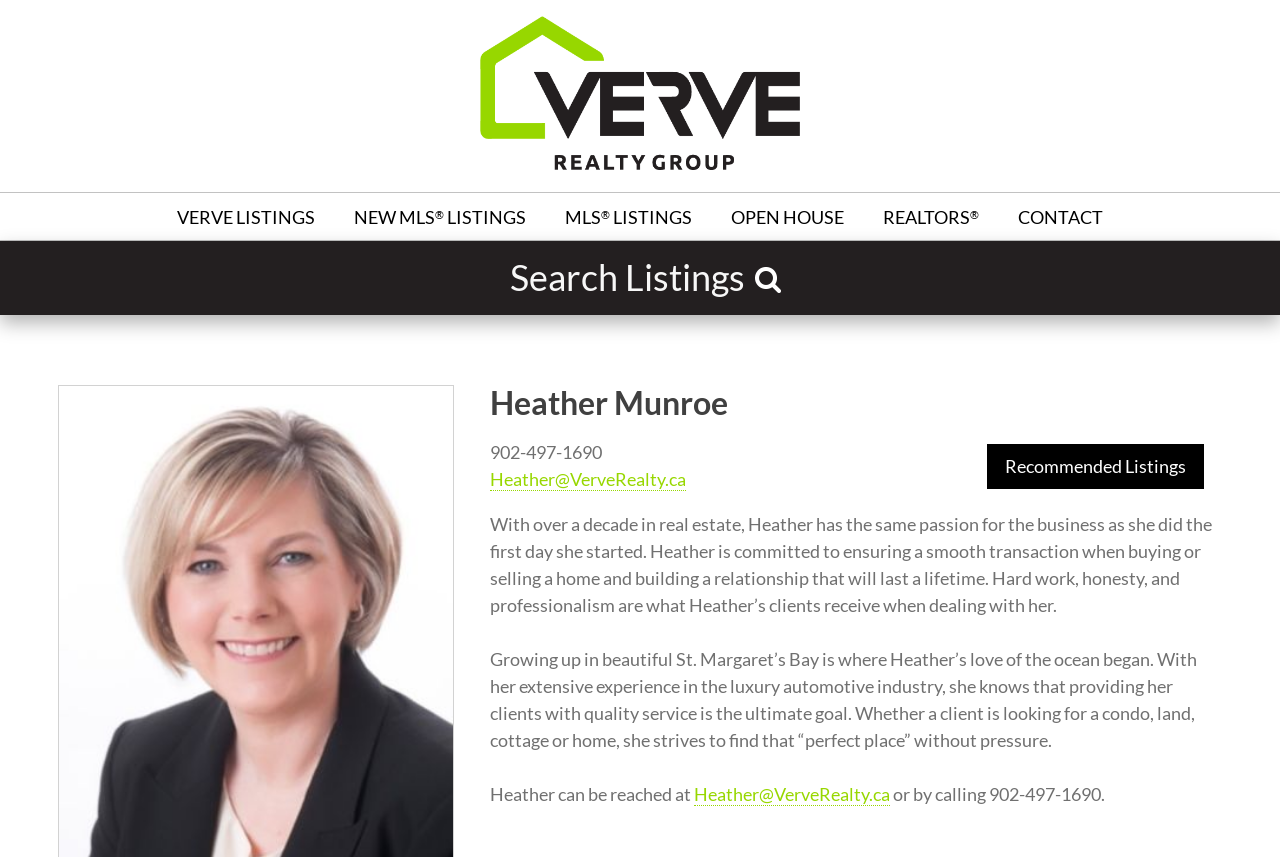Use a single word or phrase to answer the question: What is the purpose of the search box?

Search Listings